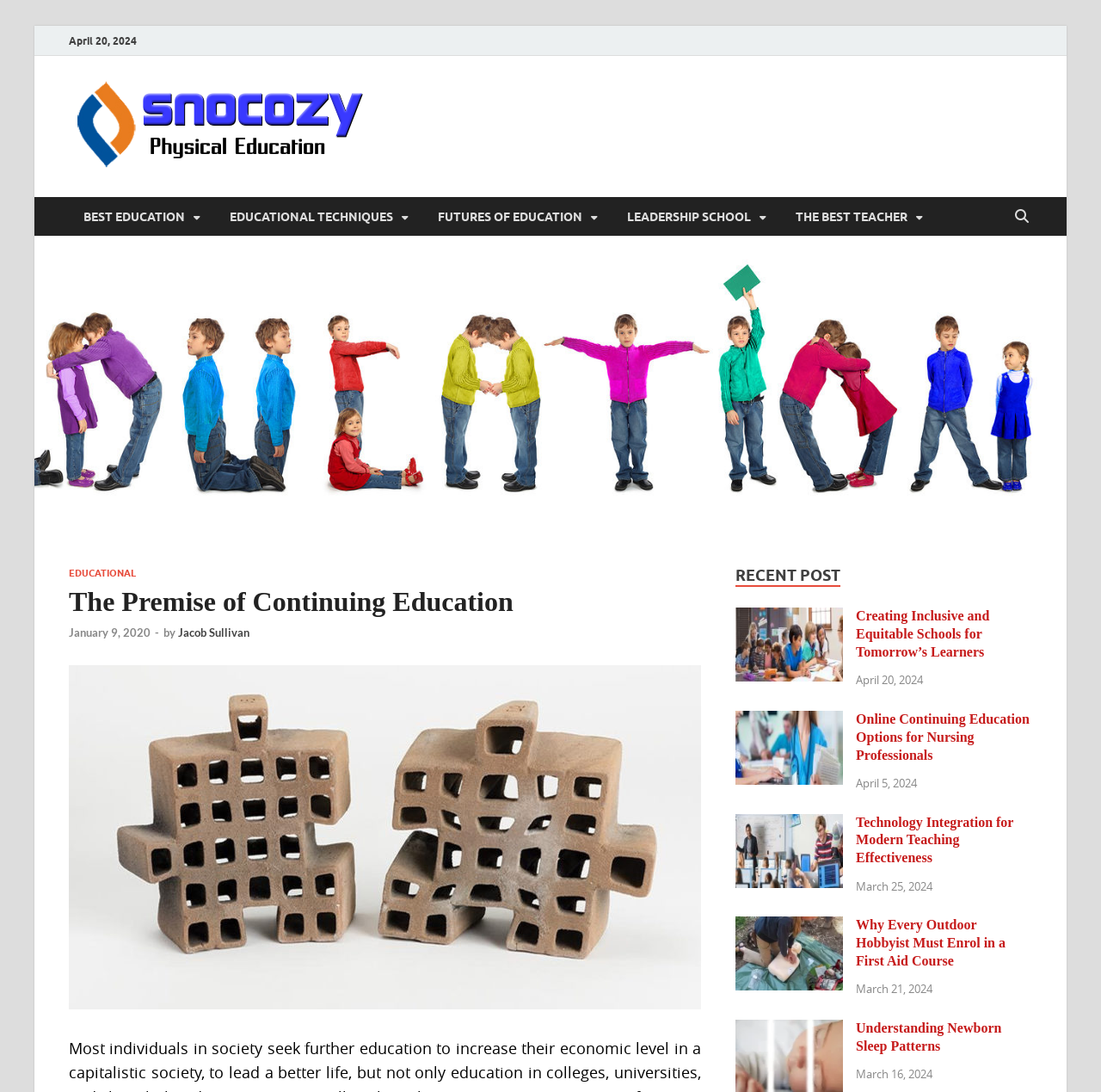Write an extensive caption that covers every aspect of the webpage.

This webpage appears to be a blog or educational website focused on various topics related to education, teaching, and personal development. At the top, there is a header section with the title "The Premise of Continuing Education" and a link to the website "snocozy" accompanied by an image. Below this, there are five links to different categories, including "BEST EDUCATION", "EDUCATIONAL TECHNIQUES", "FUTURES OF EDUCATION", "LEADERSHIP SCHOOL", and "THE BEST TEACHER", each with an icon.

The main content of the webpage is divided into two sections. On the left, there is a section with a heading "The Premise of Continuing Education" and a subheading "by Jacob Sullivan" with a date "January 9, 2020". Below this, there is a link to the same article.

On the right, there is a section with a heading "RECENT POST" and a list of five articles with images, each with a title, a link to the article, and a date. The articles are titled "Creating Inclusive and Equitable Schools for Tomorrow's Learners", "Online Continuing Education Options for Nursing Professionals", "Technology Integration for Modern Teaching Effectiveness", "Why Every Outdoor Hobbyist Must Enrol in a First Aid Course", and "Understanding Newborn Sleep Patterns". The dates range from March 16, 2024, to April 20, 2024.